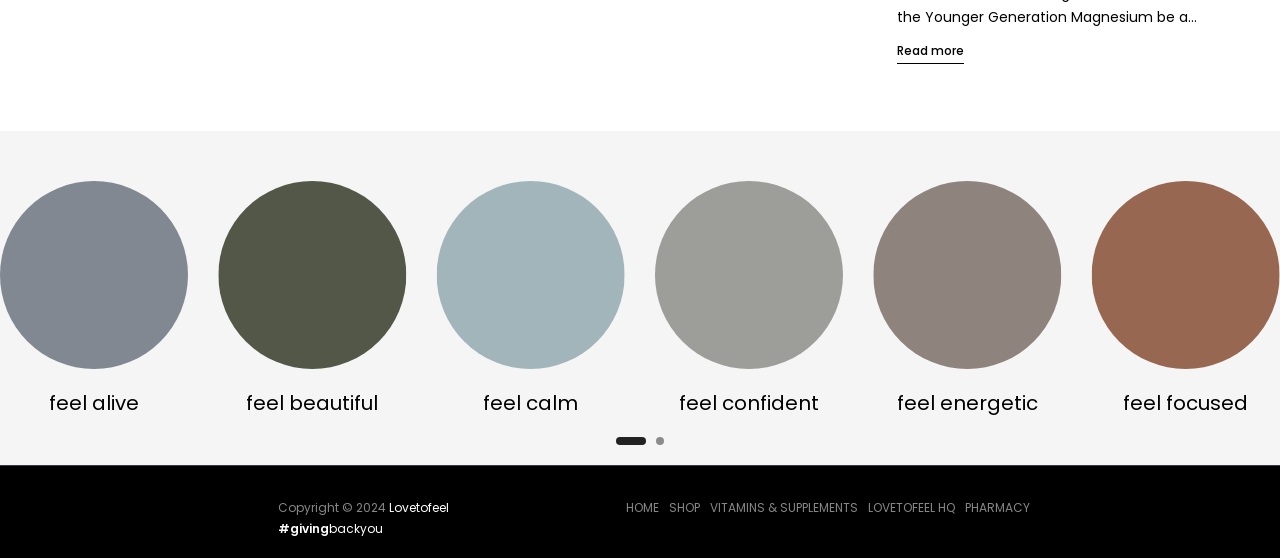Please find the bounding box coordinates of the clickable region needed to complete the following instruction: "View VITAMINS & SUPPLEMENTS". The bounding box coordinates must consist of four float numbers between 0 and 1, i.e., [left, top, right, bottom].

[0.555, 0.895, 0.671, 0.925]